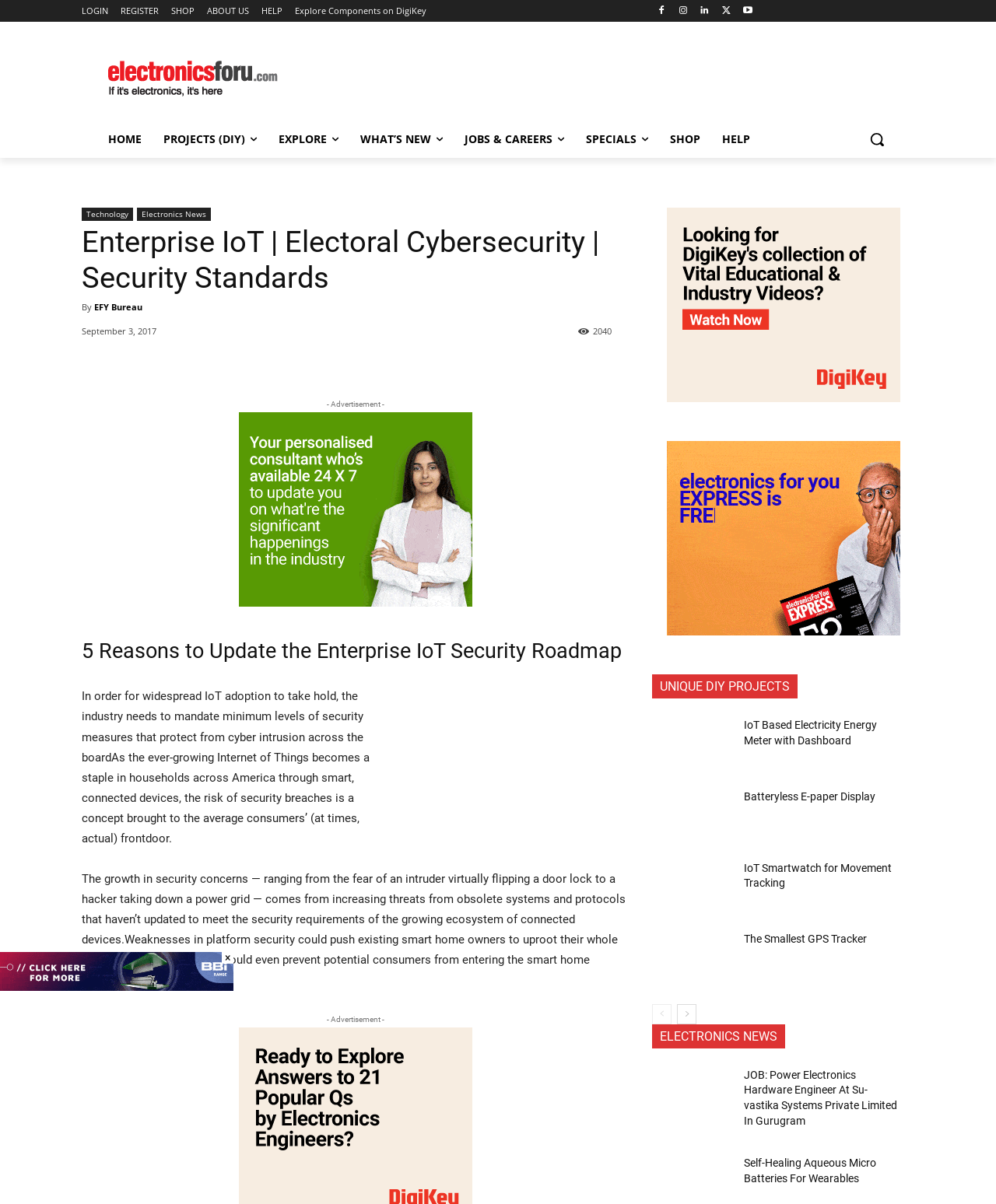Please determine the bounding box coordinates of the element's region to click in order to carry out the following instruction: "Search for something". The coordinates should be four float numbers between 0 and 1, i.e., [left, top, right, bottom].

[0.861, 0.1, 0.899, 0.131]